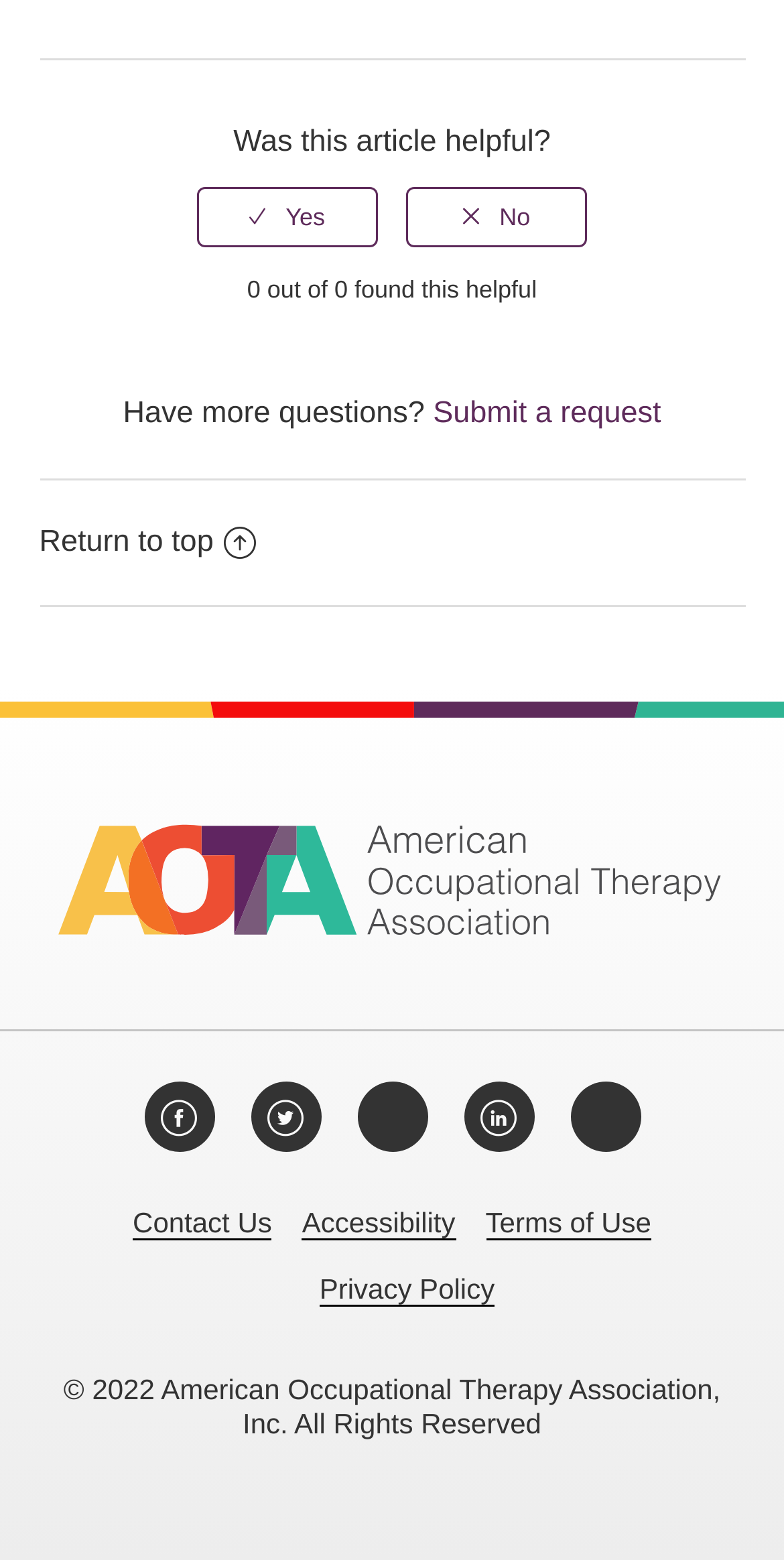Please give a succinct answer using a single word or phrase:
What is the purpose of the radiogroup?

To rate article helpfulness